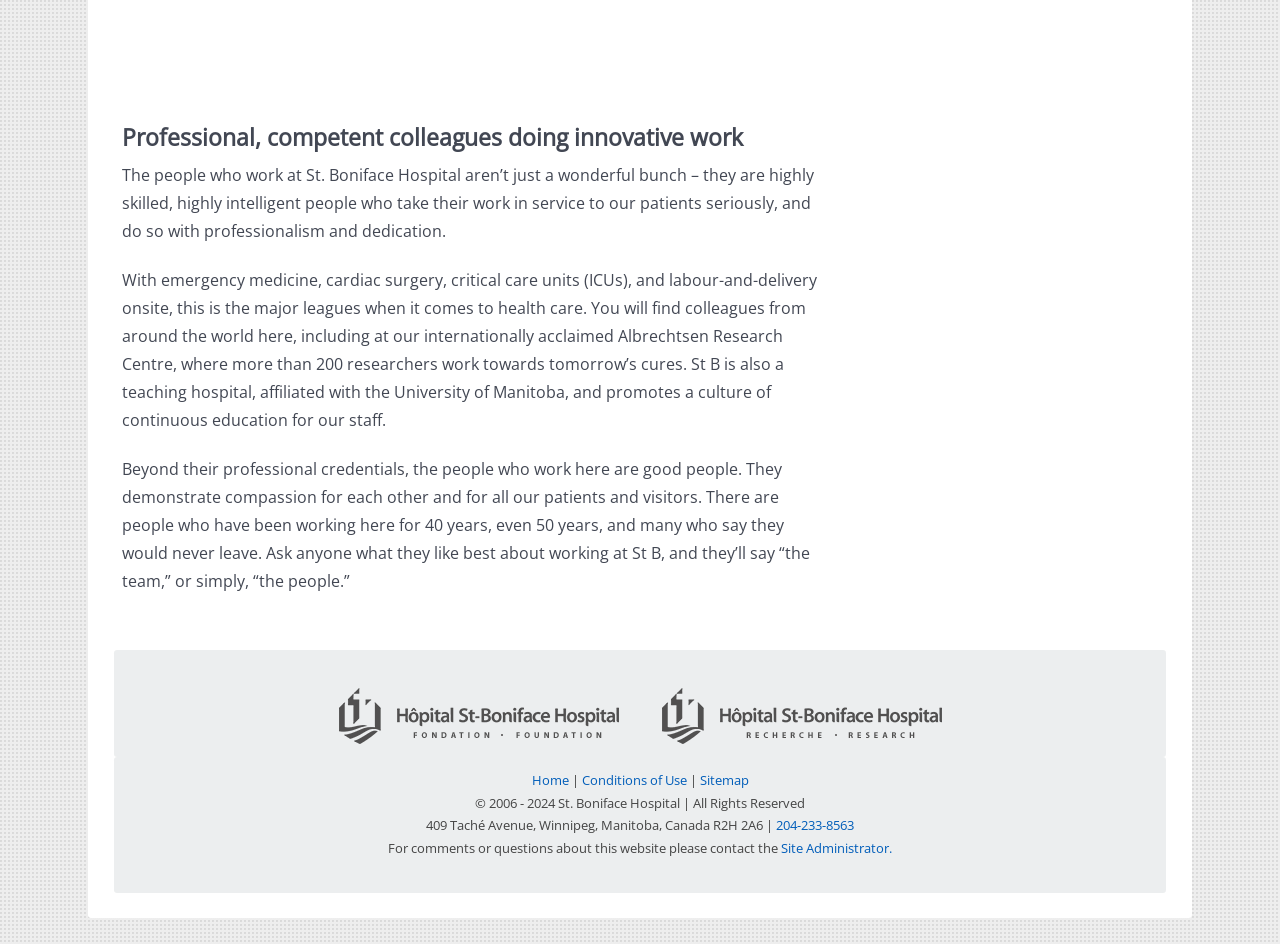What is the location of St. Boniface Hospital?
From the image, respond with a single word or phrase.

Winnipeg, Manitoba, Canada